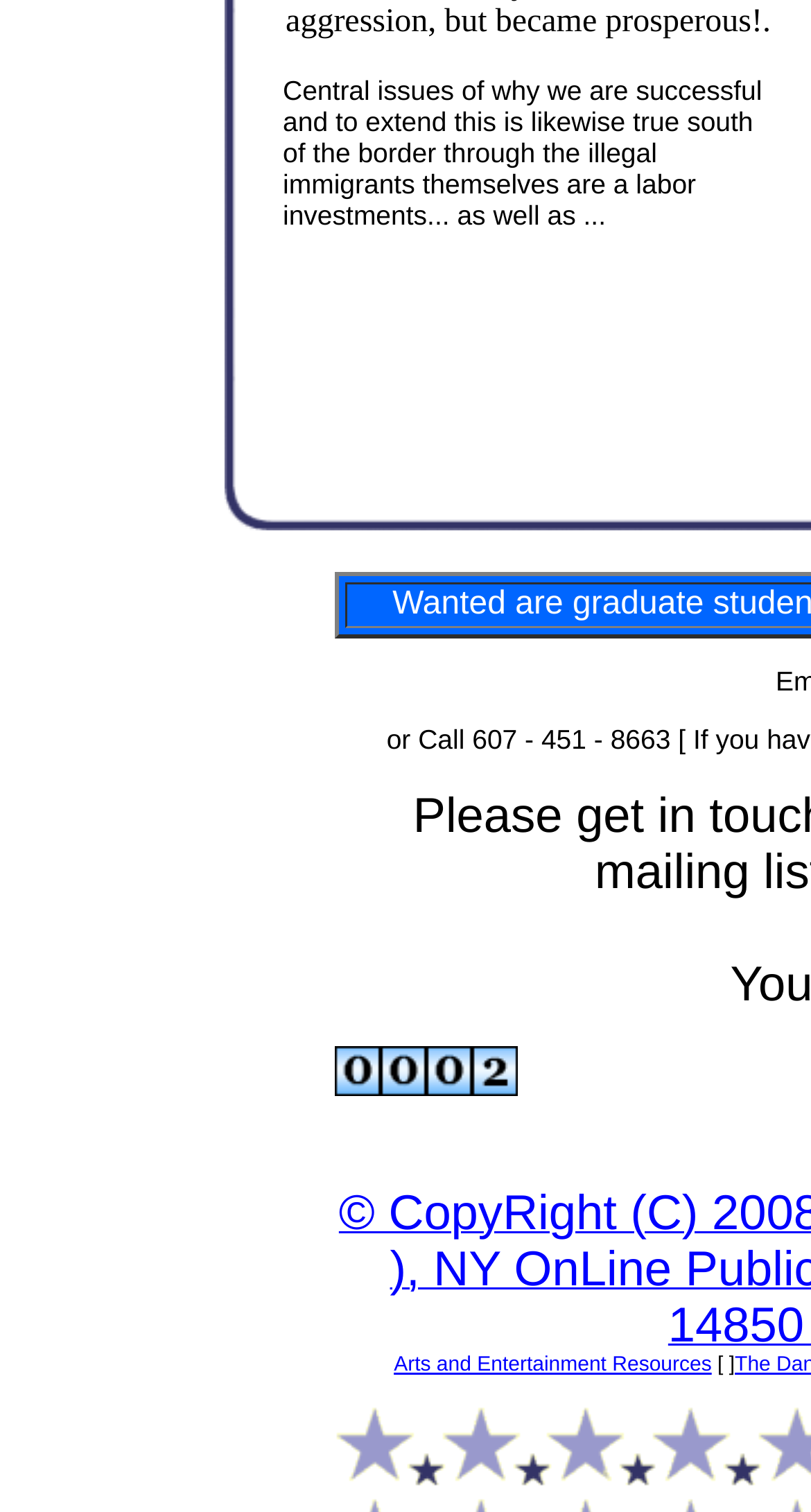What is the number of images in the table?
Look at the screenshot and respond with one word or a short phrase.

4